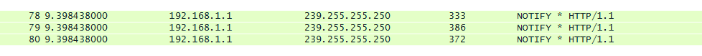From the image, can you give a detailed response to the question below:
What is the protocol being utilized?

The protocol being utilized can be found in the 'Protocol' field of each entry in the network packet capture, which indicates that the packets are using HTTP/1.1 protocol.